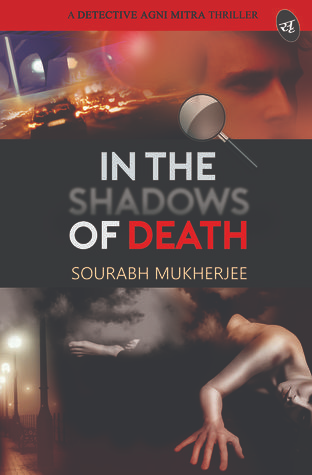Provide a thorough and detailed caption for the image.

The image showcases the book cover of "In the Shadows of Death," a thrilling novel by Sourabh Mukherjee. The cover art features a dark and suspenseful design, prominently displaying the title in bold letters, with "SHADOWS" highlighted in white and "DEATH" in a striking red, evoking a sense of urgency and intrigue. A magnifying glass icon underscores the detective theme, hinting at mystery and investigation, while backgrounds include abstract hints of shadowy figures and dimly lit street scenes, further enhancing the book's eerie atmosphere. This work is part of the Detective Agni Mitra series, promising readers an engaging journey through crime and suspense.